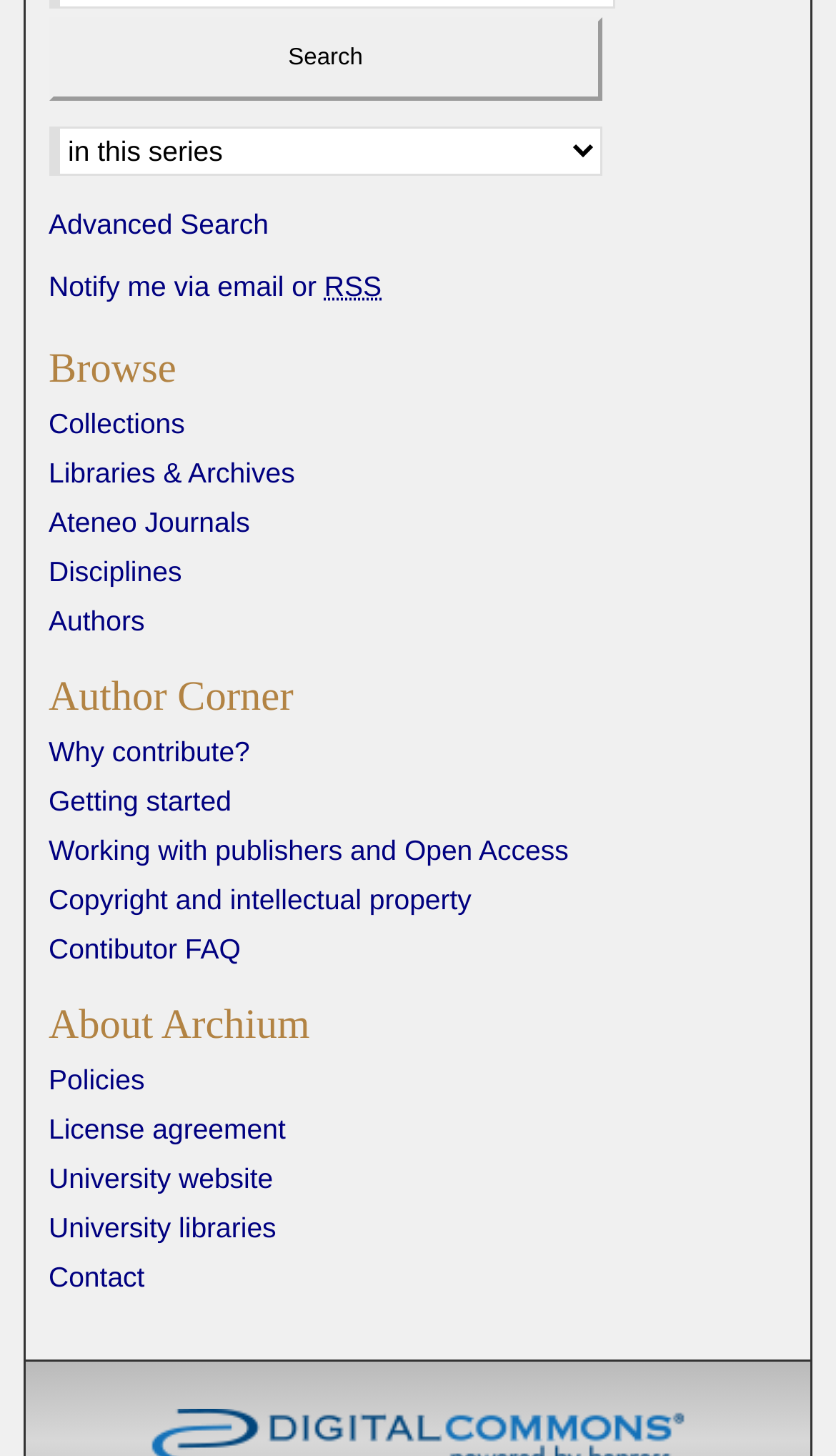Please pinpoint the bounding box coordinates for the region I should click to adhere to this instruction: "Browse collections".

[0.058, 0.251, 0.942, 0.273]